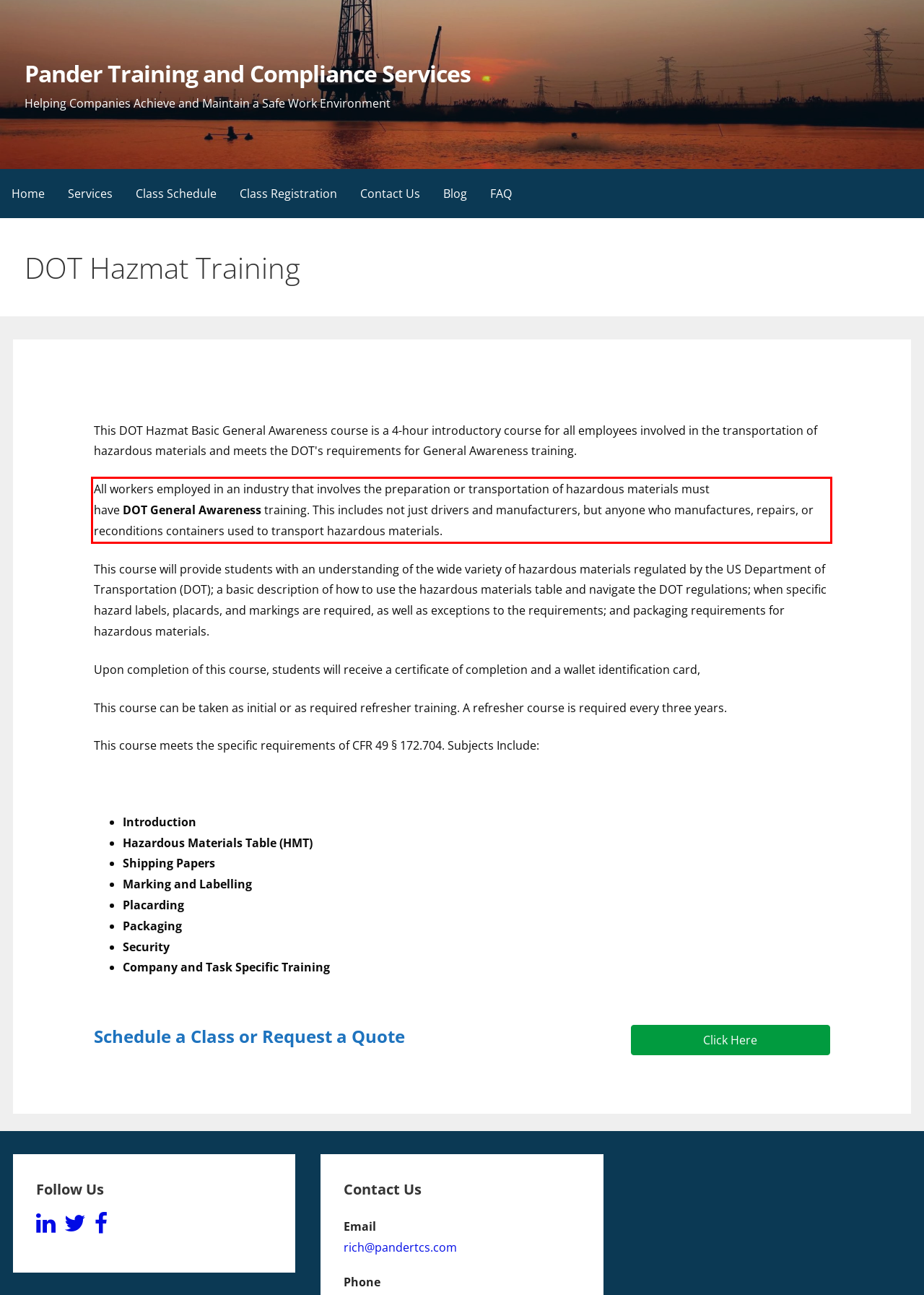Given a screenshot of a webpage containing a red bounding box, perform OCR on the text within this red bounding box and provide the text content.

All workers employed in an industry that involves the preparation or transportation of hazardous materials must have DOT General Awareness training. This includes not just drivers and manufacturers, but anyone who manufactures, repairs, or reconditions containers used to transport hazardous materials.